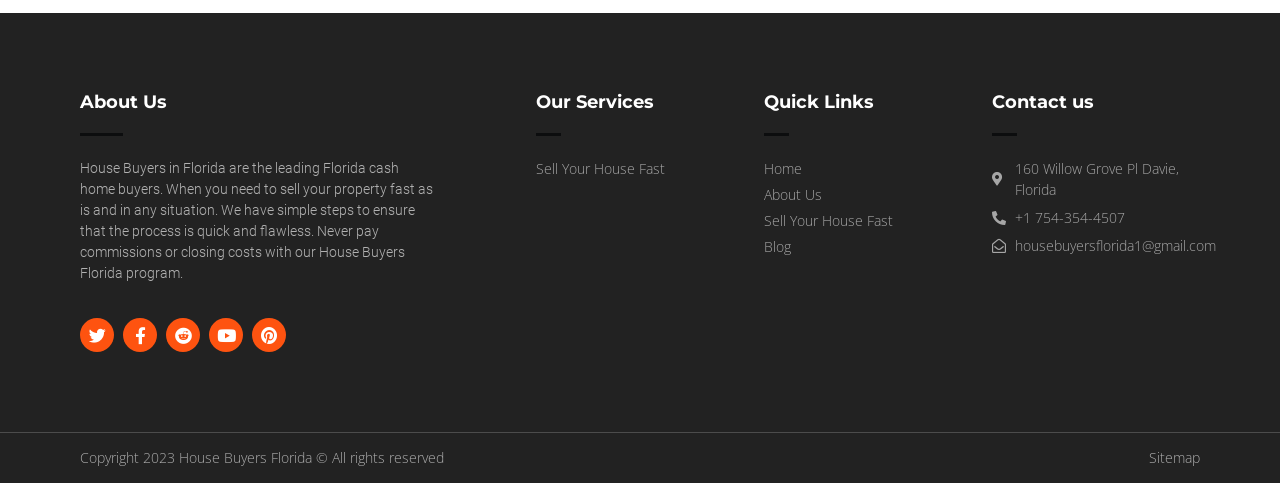What is the company's name?
Using the image, give a concise answer in the form of a single word or short phrase.

House Buyers Florida